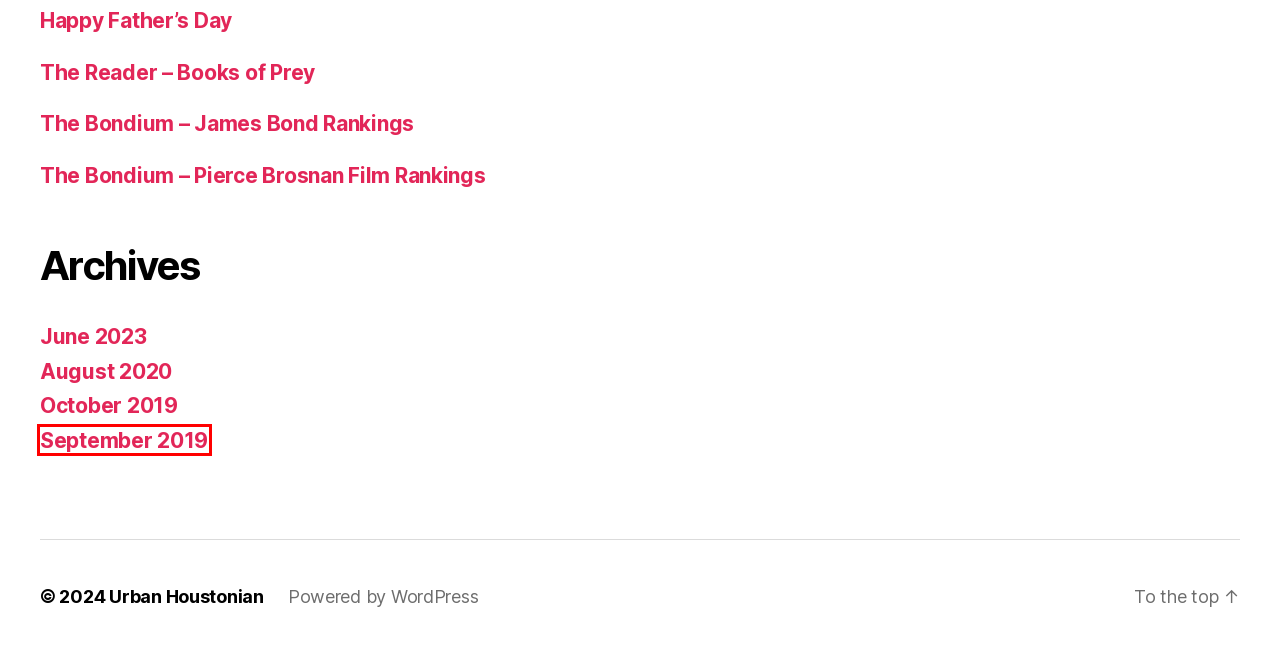You see a screenshot of a webpage with a red bounding box surrounding an element. Pick the webpage description that most accurately represents the new webpage after interacting with the element in the red bounding box. The options are:
A. The Reader – Books of Prey – Urban Houstonian
B. Happy Father’s Day – Urban Houstonian
C. June 2023 – Urban Houstonian
D. The Bondium – Pierce Brosnan Film Rankings – Urban Houstonian
E. September 2019 – Urban Houstonian
F. August 2020 – Urban Houstonian
G. Blog Tool, Publishing Platform, and CMS – WordPress.org
H. October 2019 – Urban Houstonian

E